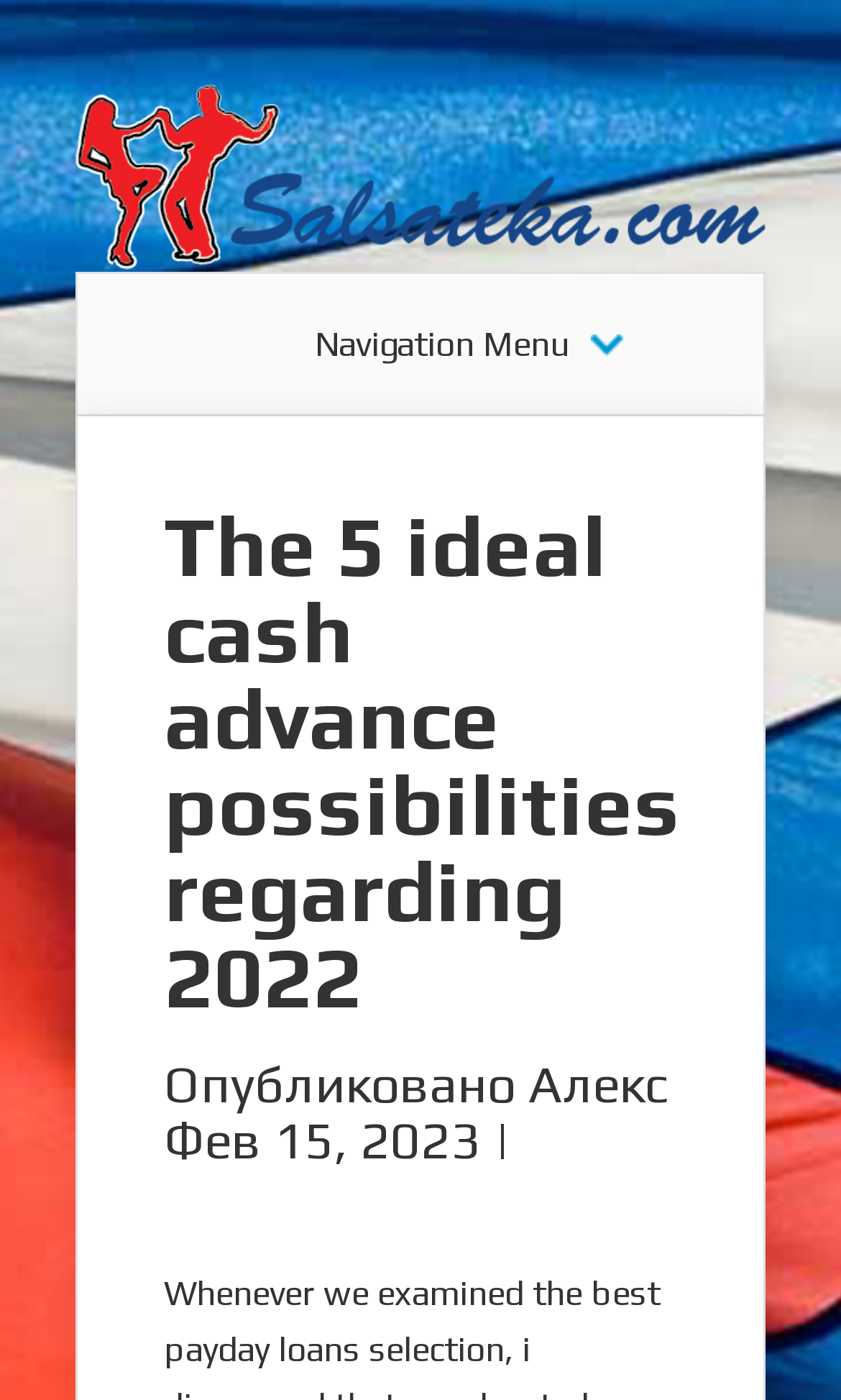Determine the bounding box for the HTML element described here: "Navigation Menu". The coordinates should be given as [left, top, right, bottom] with each number being a float between 0 and 1.

[0.374, 0.234, 0.677, 0.259]